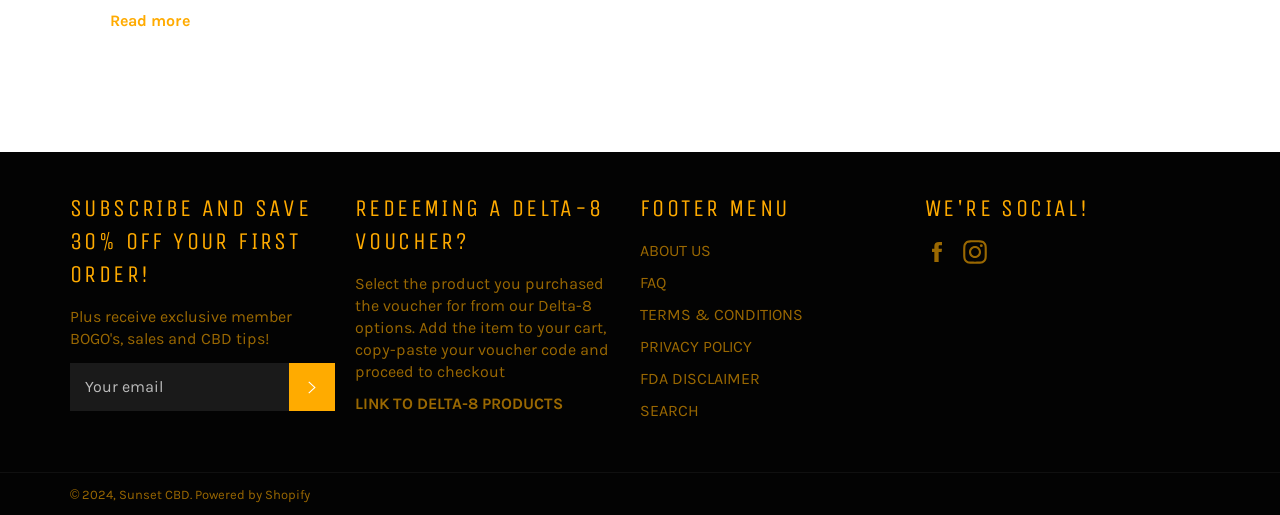Please determine the bounding box coordinates of the section I need to click to accomplish this instruction: "Read more about Delta-8 vouchers".

[0.277, 0.765, 0.44, 0.802]